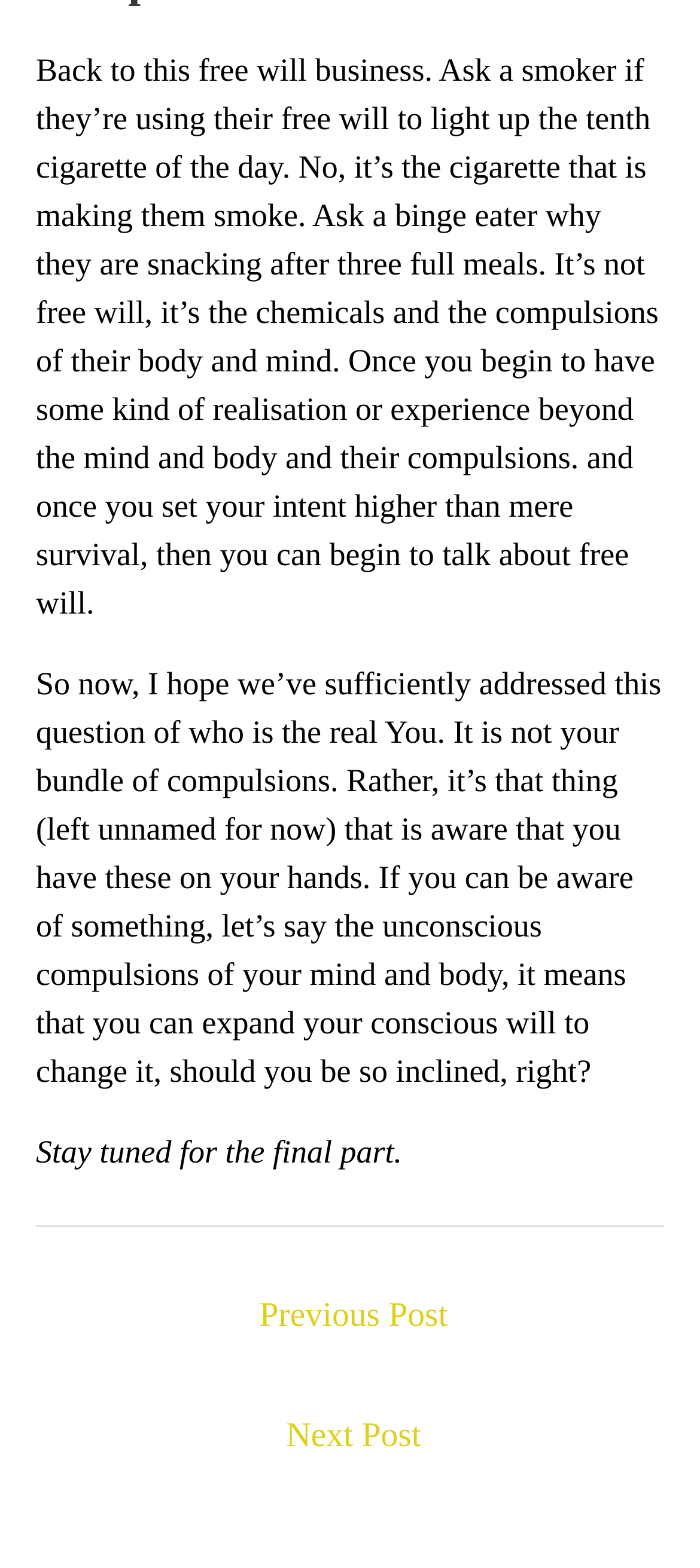What is the tone of the article?
Based on the visual, give a brief answer using one word or a short phrase.

Reflective